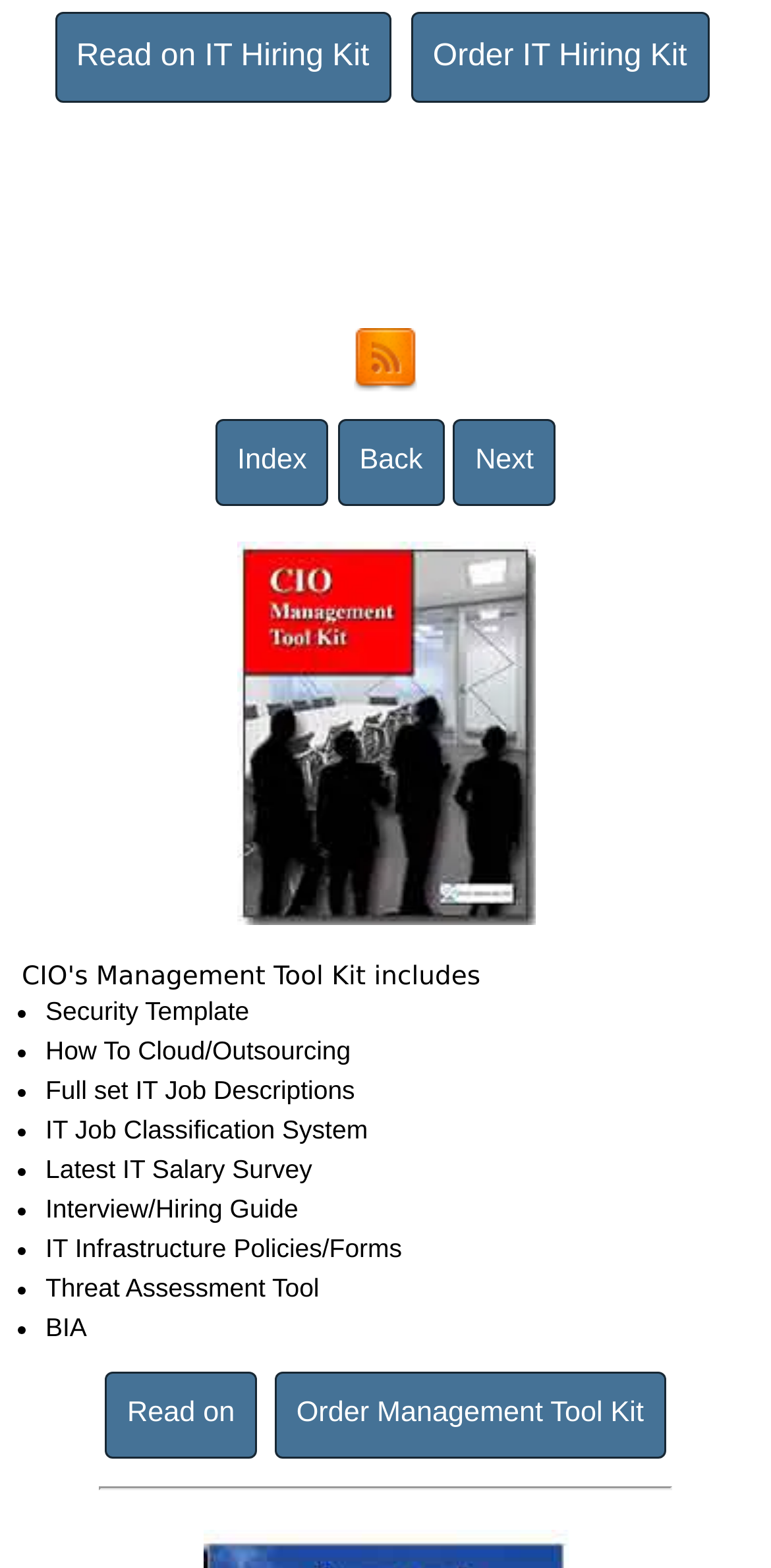Answer this question in one word or a short phrase: What is the text of the first link on the webpage?

Read on IT Hiring Kit